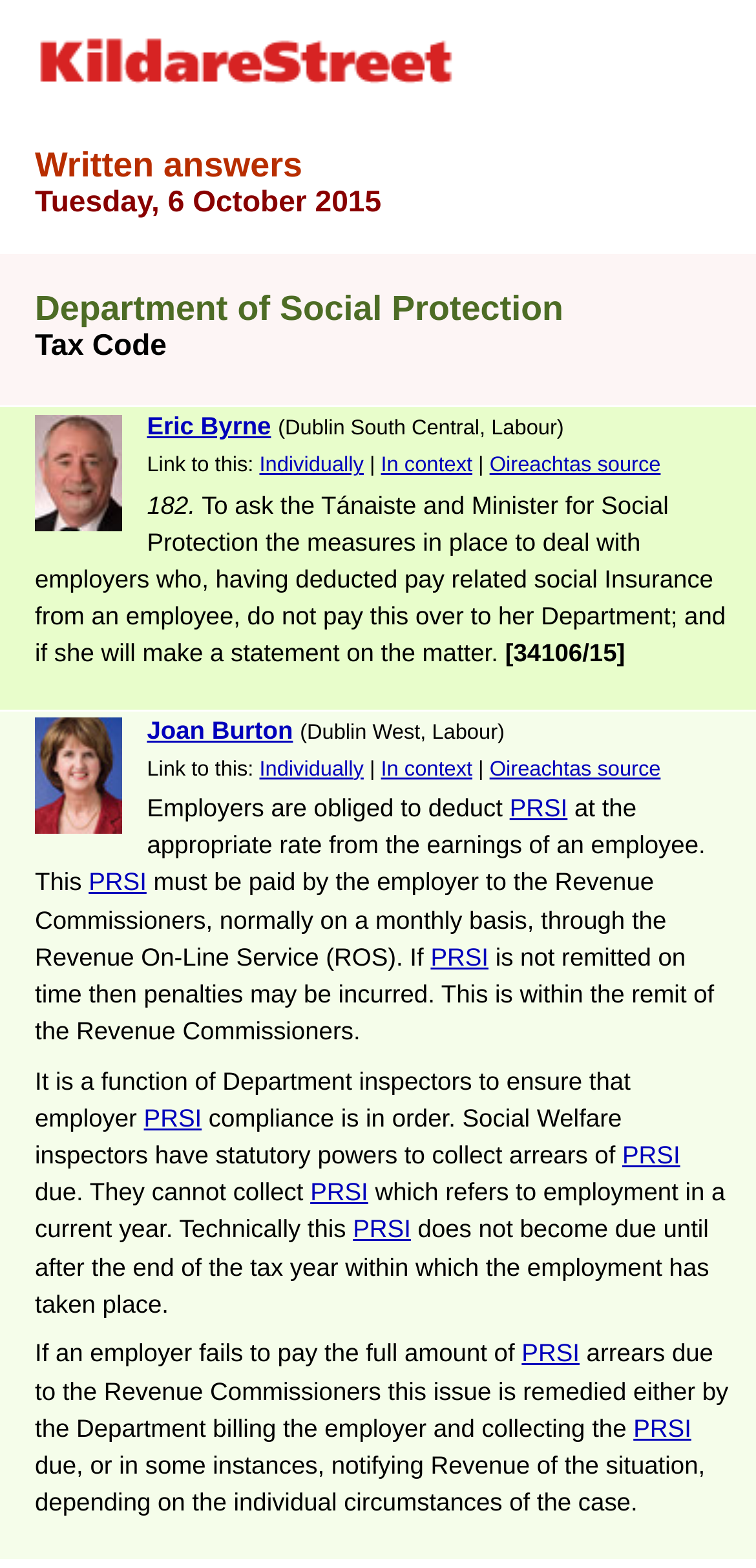What is the normal frequency of PRSI payment to the Revenue Commissioners?
Examine the image closely and answer the question with as much detail as possible.

I found the answer by looking at the text 'This must be paid by the employer to the Revenue Commissioners, normally on a monthly basis, through the Revenue On-Line Service (ROS).' which mentions the normal frequency of PRSI payment.